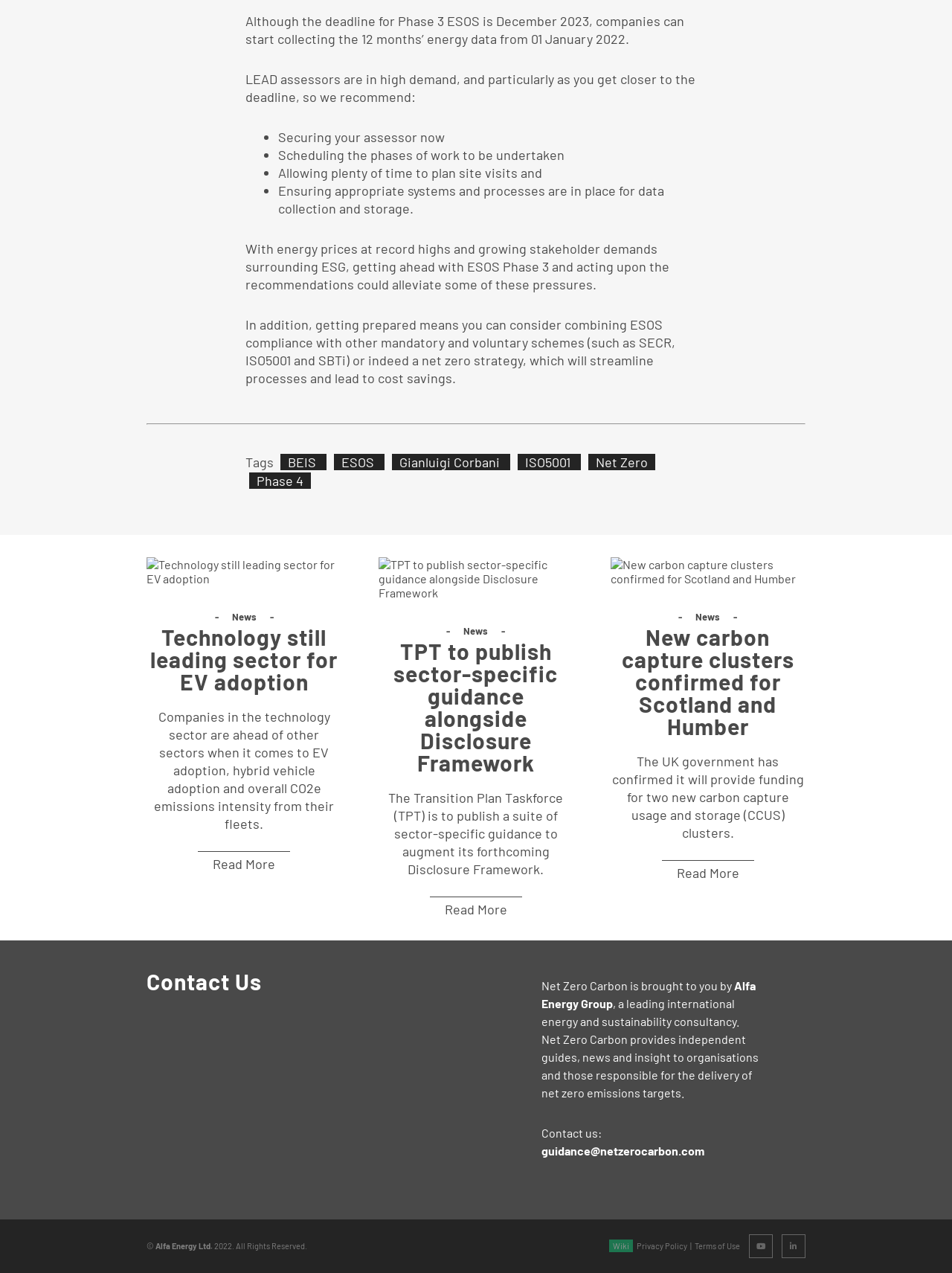Using the details in the image, give a detailed response to the question below:
What is the topic of the news article with the image?

The answer can be found in the image element with the text 'Technology still leading sector for EV adoption', which is accompanied by a news article.